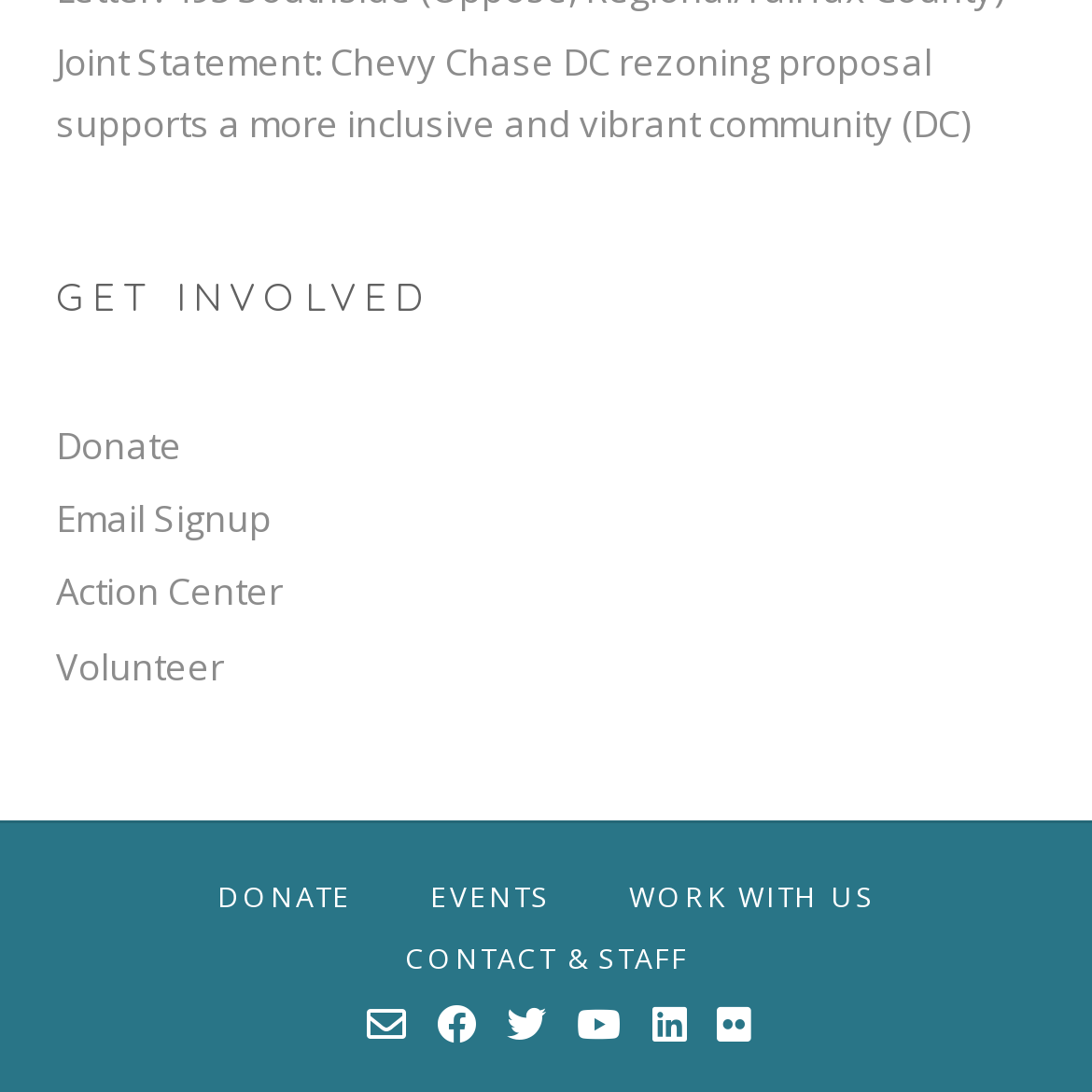Predict the bounding box for the UI component with the following description: "Email Signup".

[0.051, 0.447, 0.949, 0.504]